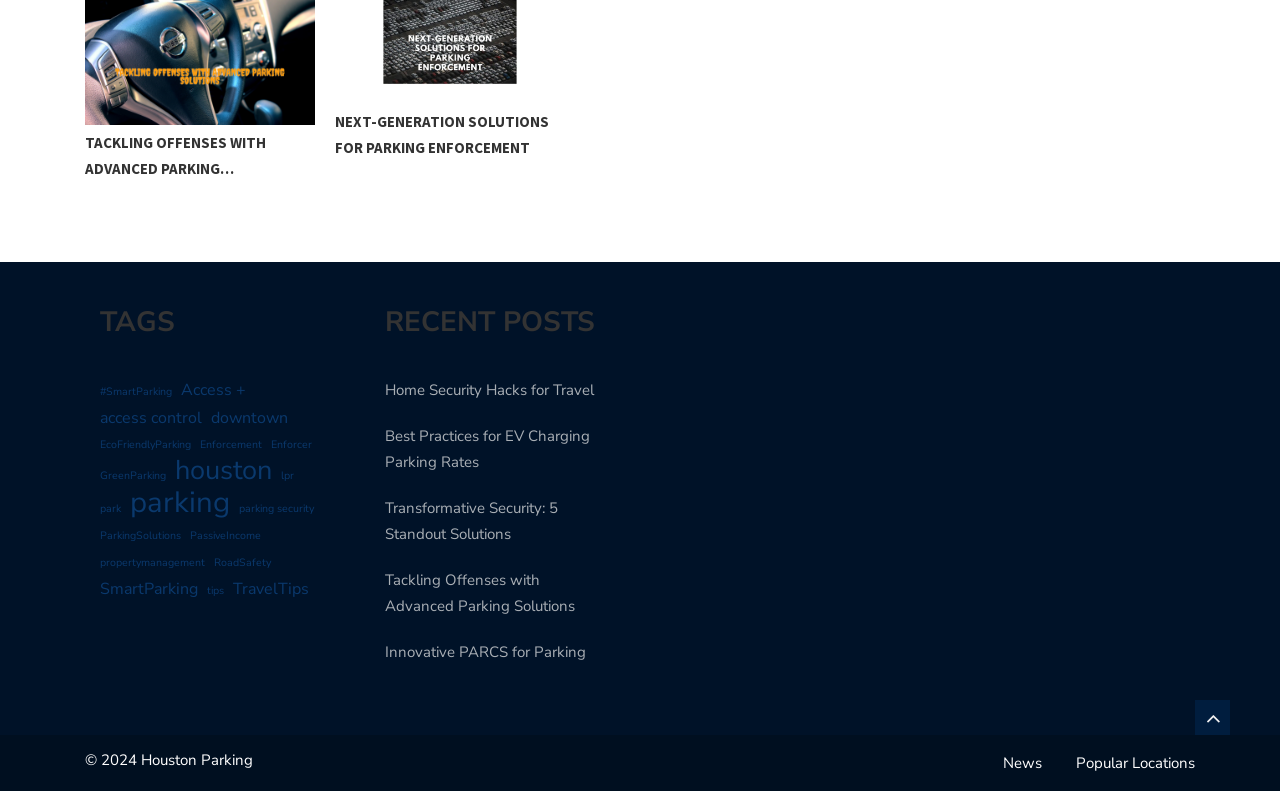Find the bounding box coordinates of the element to click in order to complete this instruction: "View the 'RECENT POSTS' section". The bounding box coordinates must be four float numbers between 0 and 1, denoted as [left, top, right, bottom].

[0.301, 0.388, 0.477, 0.426]